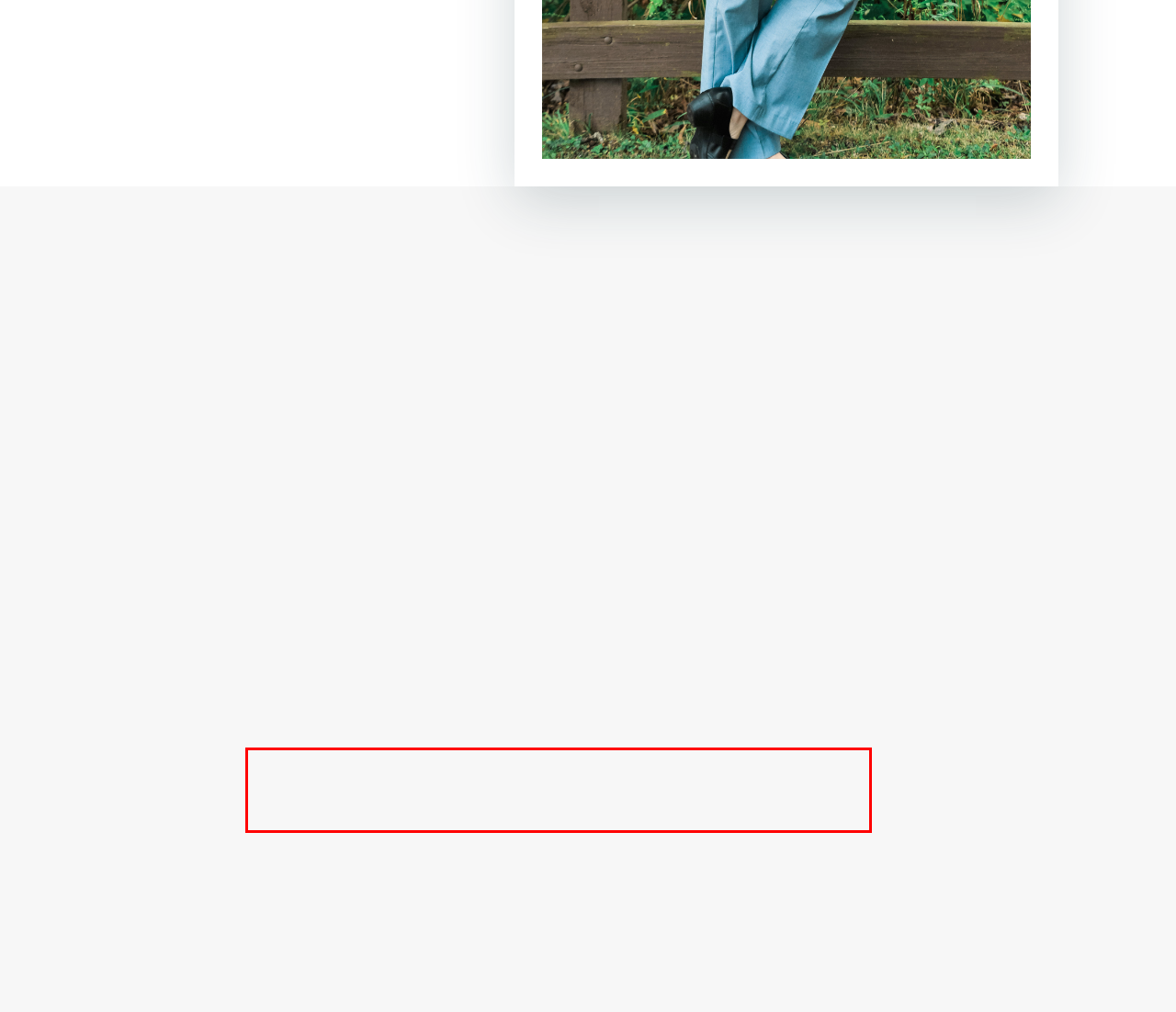Please use OCR to extract the text content from the red bounding box in the provided webpage screenshot.

Our firm’s goal is to eliminate the stress and worry that accompany estate planning, probate and real estate law. In these situations, you often realize that you lack a plan only once it’s too late. Our goal is to help you feel prepared, and eliminate any concerns.